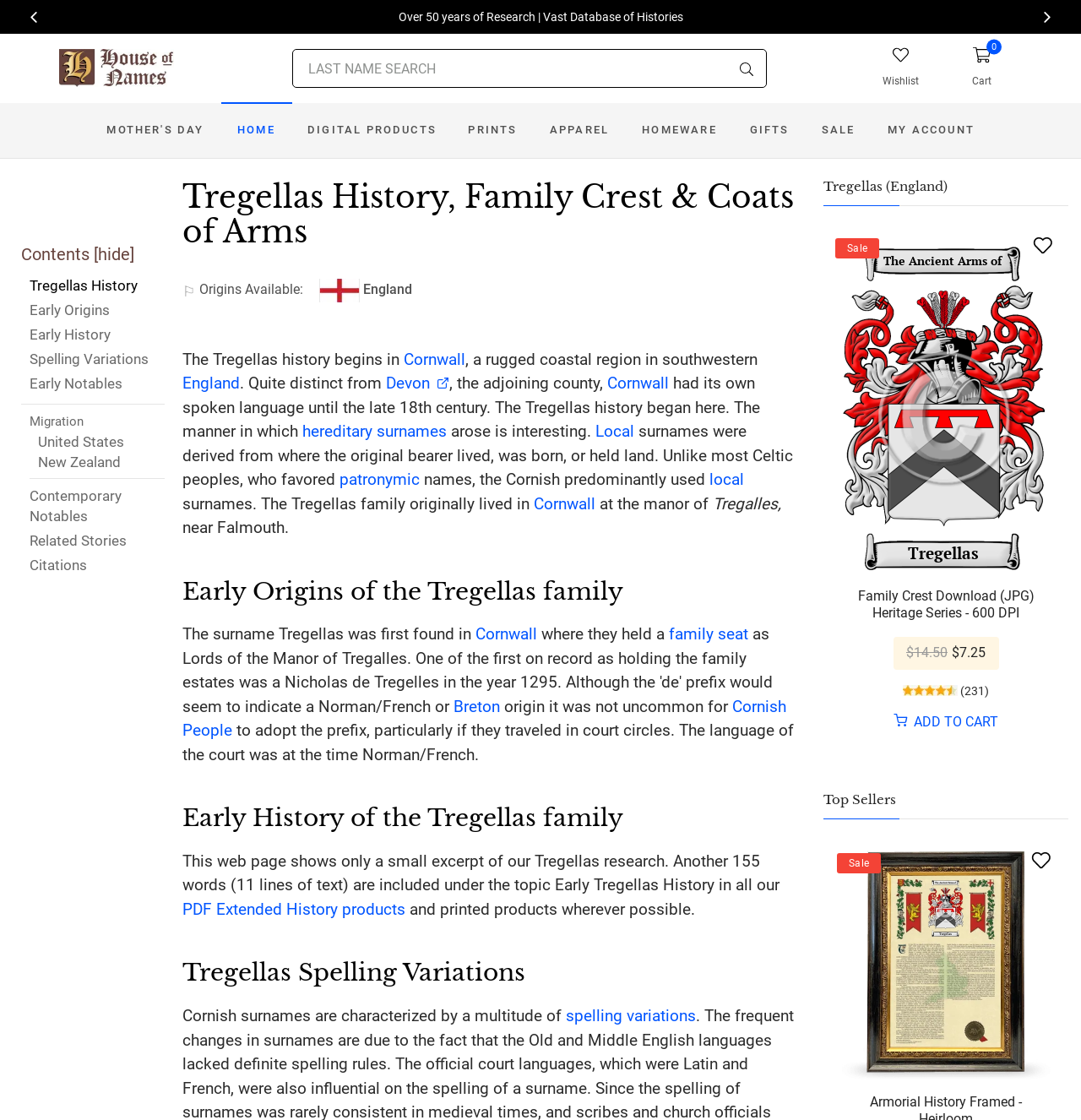Given the description "name="s" placeholder="LAST NAME SEARCH"", provide the bounding box coordinates of the corresponding UI element.

[0.27, 0.044, 0.709, 0.078]